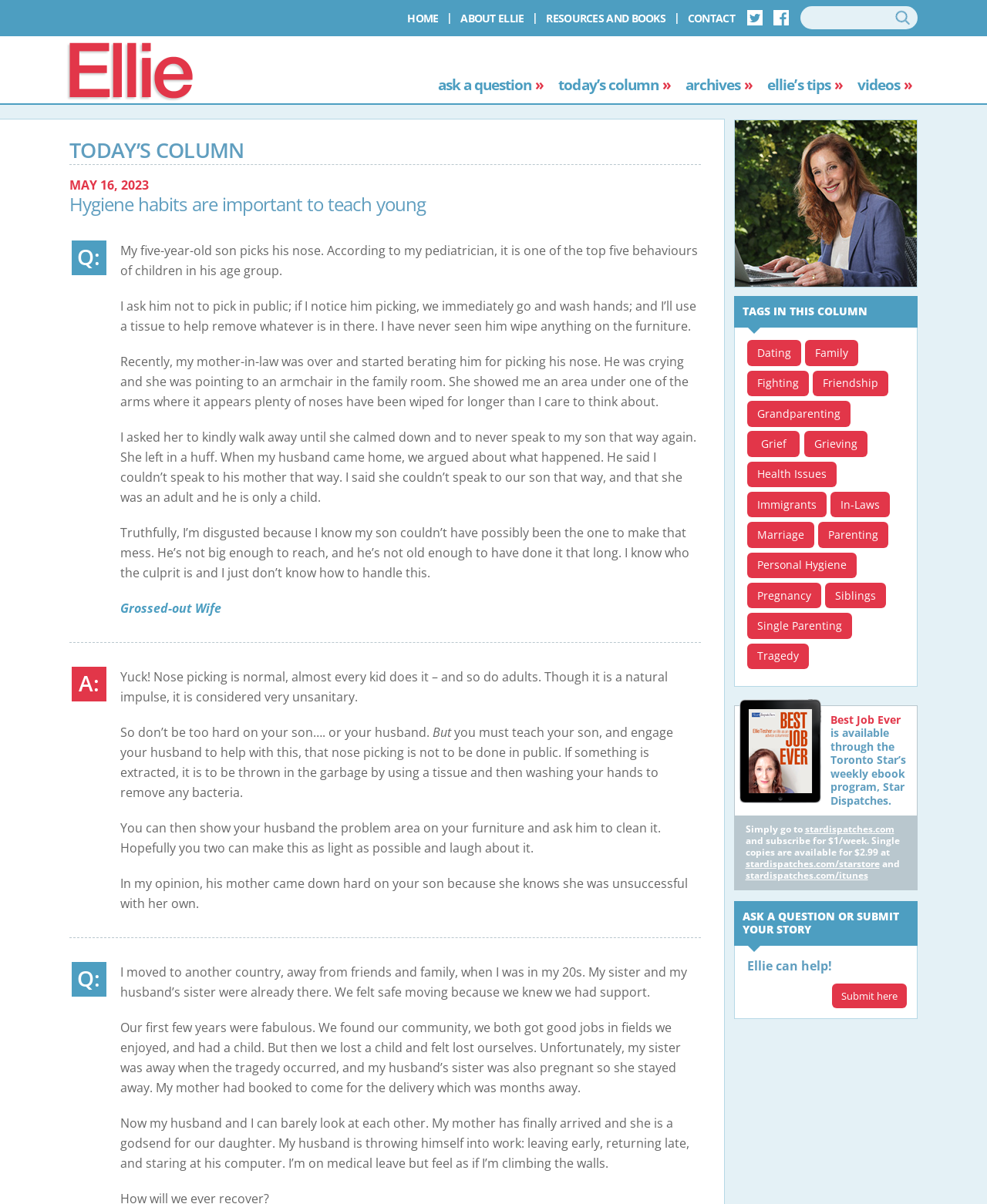Summarize the webpage in an elaborate manner.

The webpage is about a column written by Ellie, focusing on personal hygiene habits, particularly nose picking, and its importance in teaching young children. At the top of the page, there is a header section with a search bar, a textbox, and several links to different sections of the website, including "HOME", "ABOUT ELLIE", "RESOURCES AND BOOKS", "CONTACT", "TWITTER", and "FACEBOOK".

Below the header section, there is a section with a heading "Ellie" and a link to "ask a question»", "today’s column»", "archives»", "ellie’s tips»", and "videos»". On the right side of this section, there is an image of Ellie Tesher.

The main content of the webpage is a column titled "Hygiene habits are important to teach young", which discusses the issue of nose picking in children. The column is divided into several paragraphs, with the first paragraph describing a situation where a mother is concerned about her five-year-old son's nose picking habit. The subsequent paragraphs provide advice and insights on how to handle this situation, emphasizing the importance of teaching children good hygiene habits.

On the right side of the column, there is a section titled "TAGS IN THIS COLUMN" with links to various tags, including "Dating", "Family", "Fighting", "Friendship", and many others.

Below the column, there is a section with a heading "ASK A QUESTION OR SUBMIT YOUR STORY" and a link to "Submit here". This section is followed by a section with a heading "TODAY’S COLUMN" and a subheading "MAY 16, 2023".

Throughout the webpage, there are several links and images, including a link to purchase Ellie Tesher's book, "Best Job Ever", and an image of the book cover. The overall layout of the webpage is clean and easy to navigate, with clear headings and concise text.